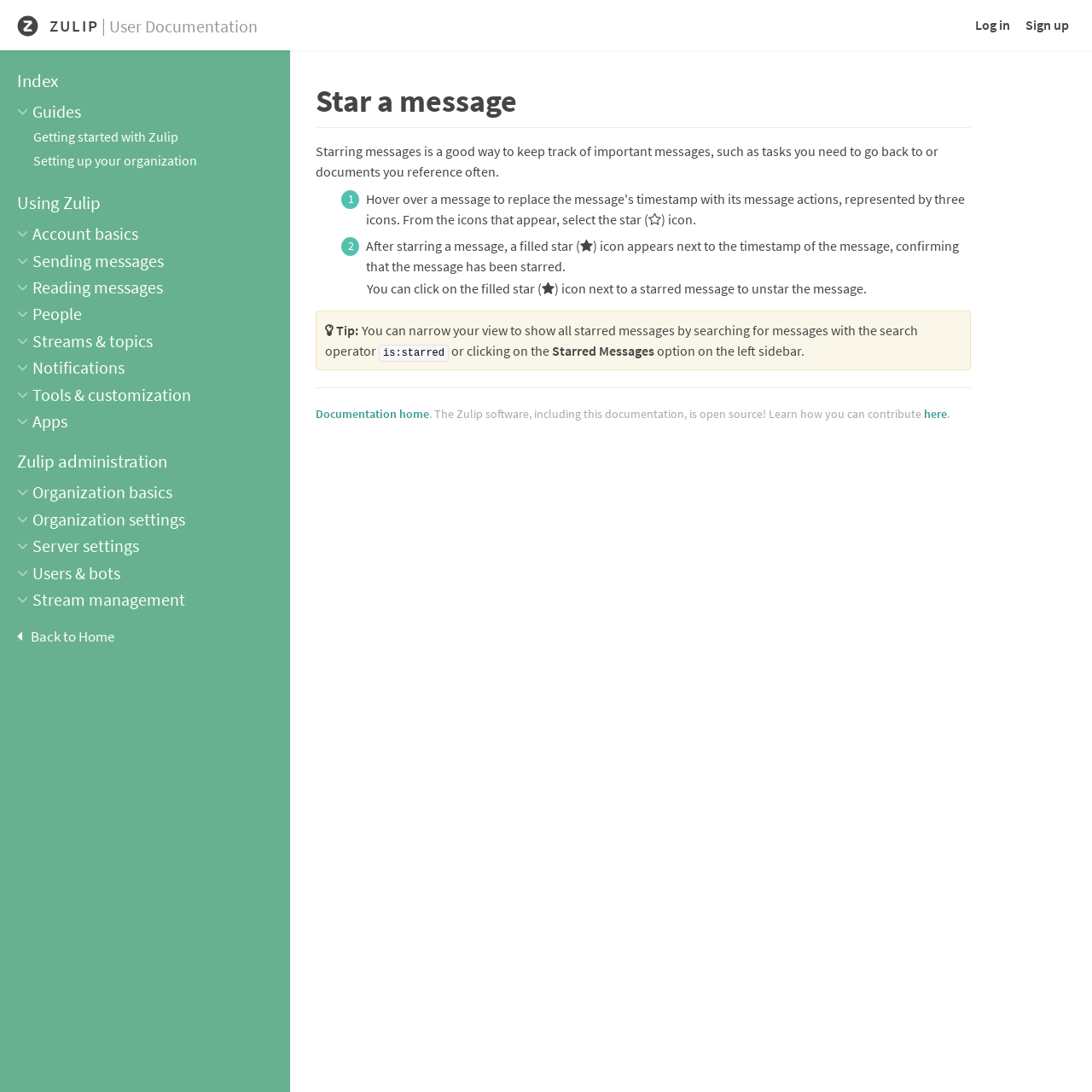Determine the bounding box coordinates of the clickable region to carry out the instruction: "Read the 'Getting started with Zulip' guide".

[0.03, 0.115, 0.25, 0.137]